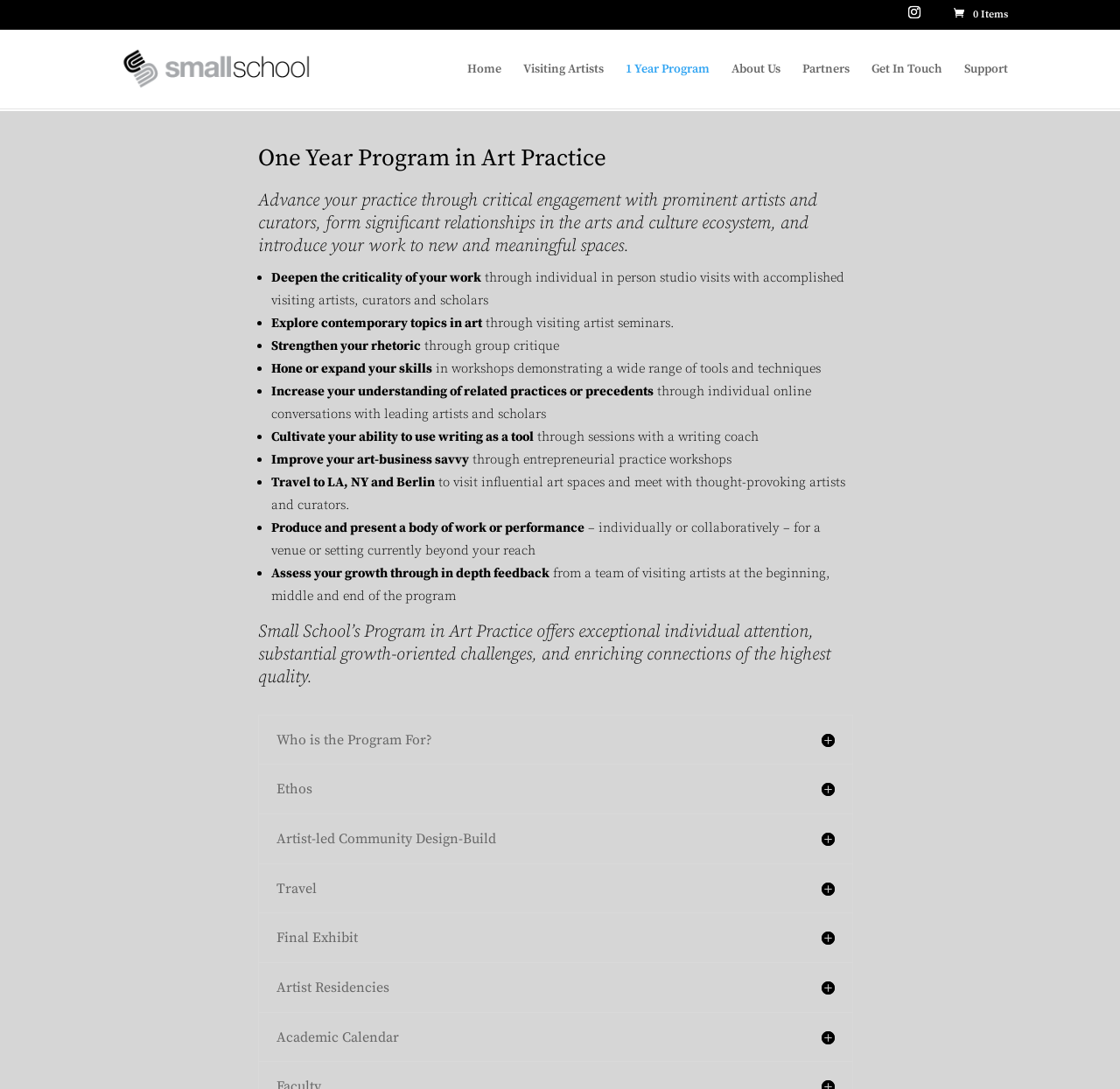Please answer the following query using a single word or phrase: 
What is the name of the school?

SmallSchool